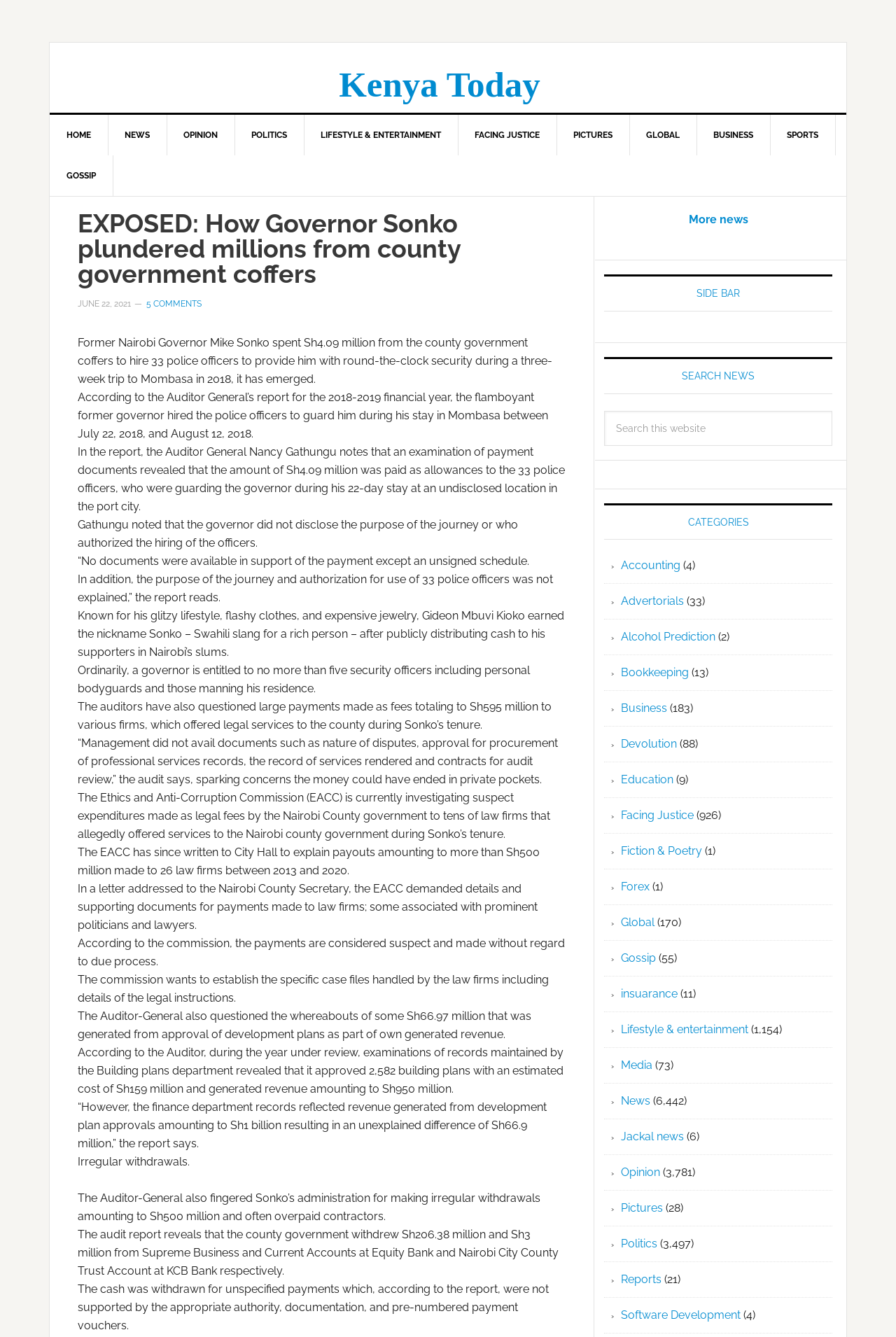What is the name of the commission investigating suspect expenditures made by the Nairobi County government?
Please provide a single word or phrase as your answer based on the image.

EACC